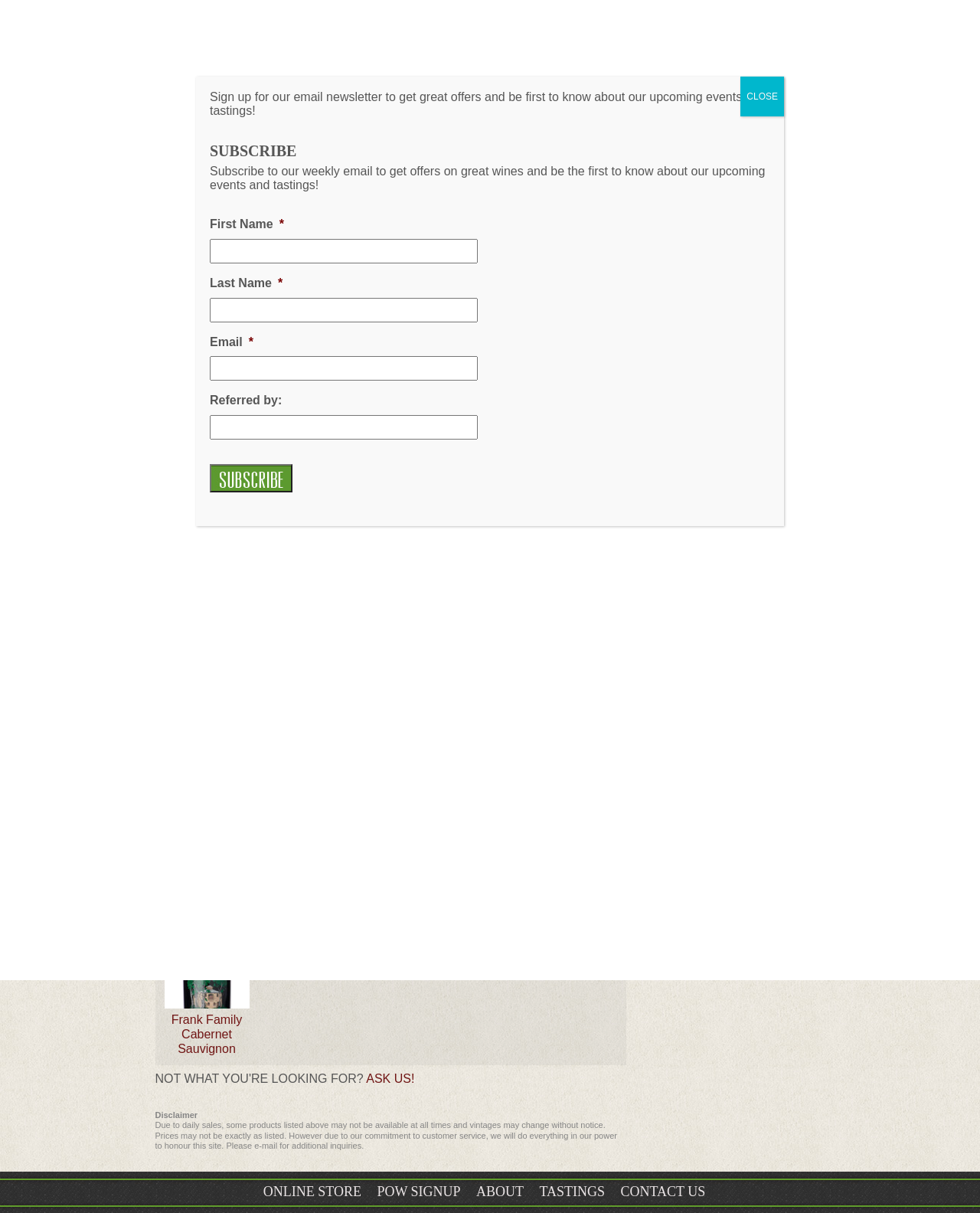Find the bounding box coordinates of the element's region that should be clicked in order to follow the given instruction: "Click the Close button". The coordinates should consist of four float numbers between 0 and 1, i.e., [left, top, right, bottom].

[0.756, 0.063, 0.8, 0.096]